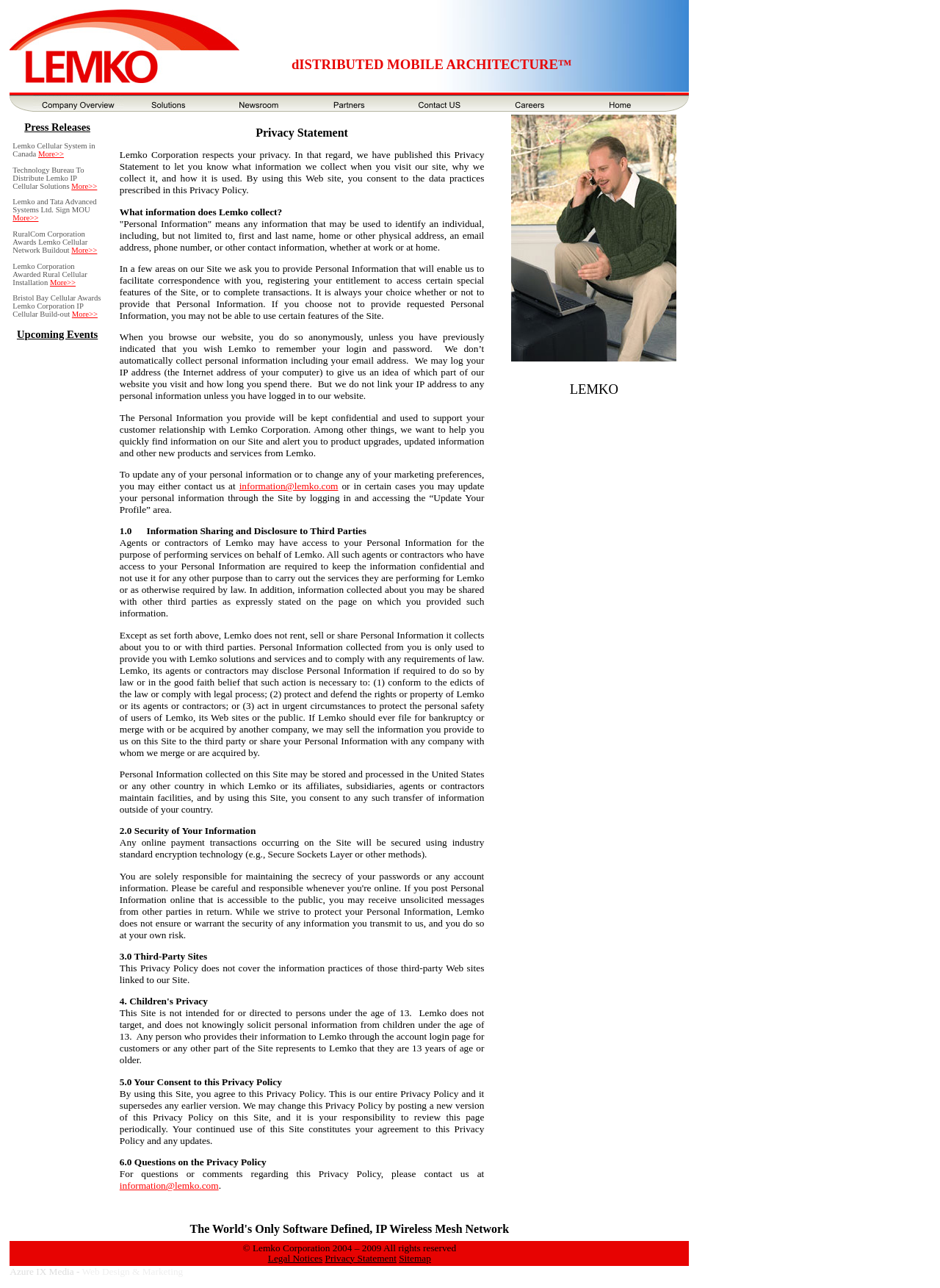Please find the bounding box coordinates of the clickable region needed to complete the following instruction: "Learn about Lemko's solutions". The bounding box coordinates must consist of four float numbers between 0 and 1, i.e., [left, top, right, bottom].

[0.132, 0.072, 0.228, 0.087]